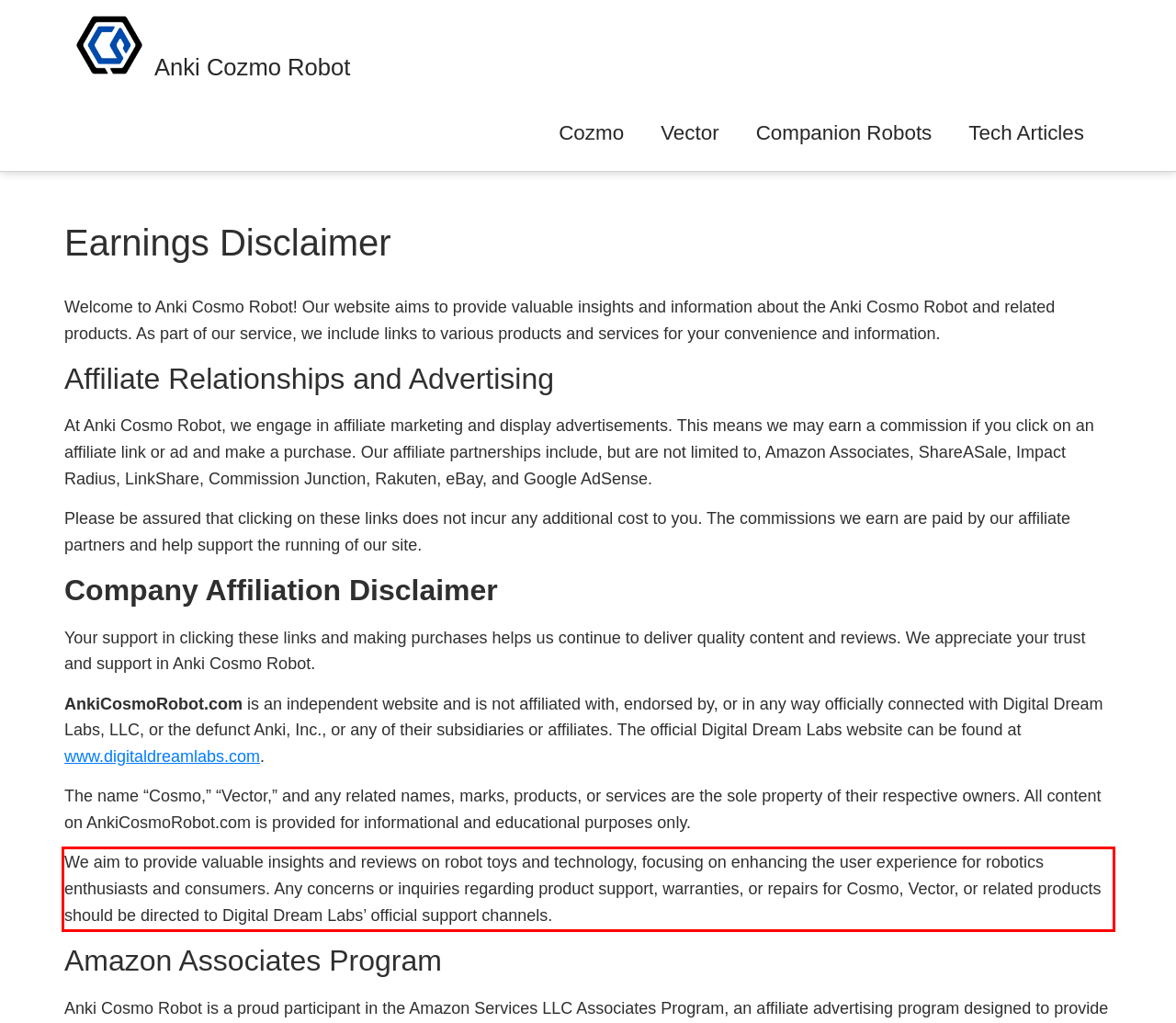Given a webpage screenshot with a red bounding box, perform OCR to read and deliver the text enclosed by the red bounding box.

We aim to provide valuable insights and reviews on robot toys and technology, focusing on enhancing the user experience for robotics enthusiasts and consumers. Any concerns or inquiries regarding product support, warranties, or repairs for Cosmo, Vector, or related products should be directed to Digital Dream Labs’ official support channels.